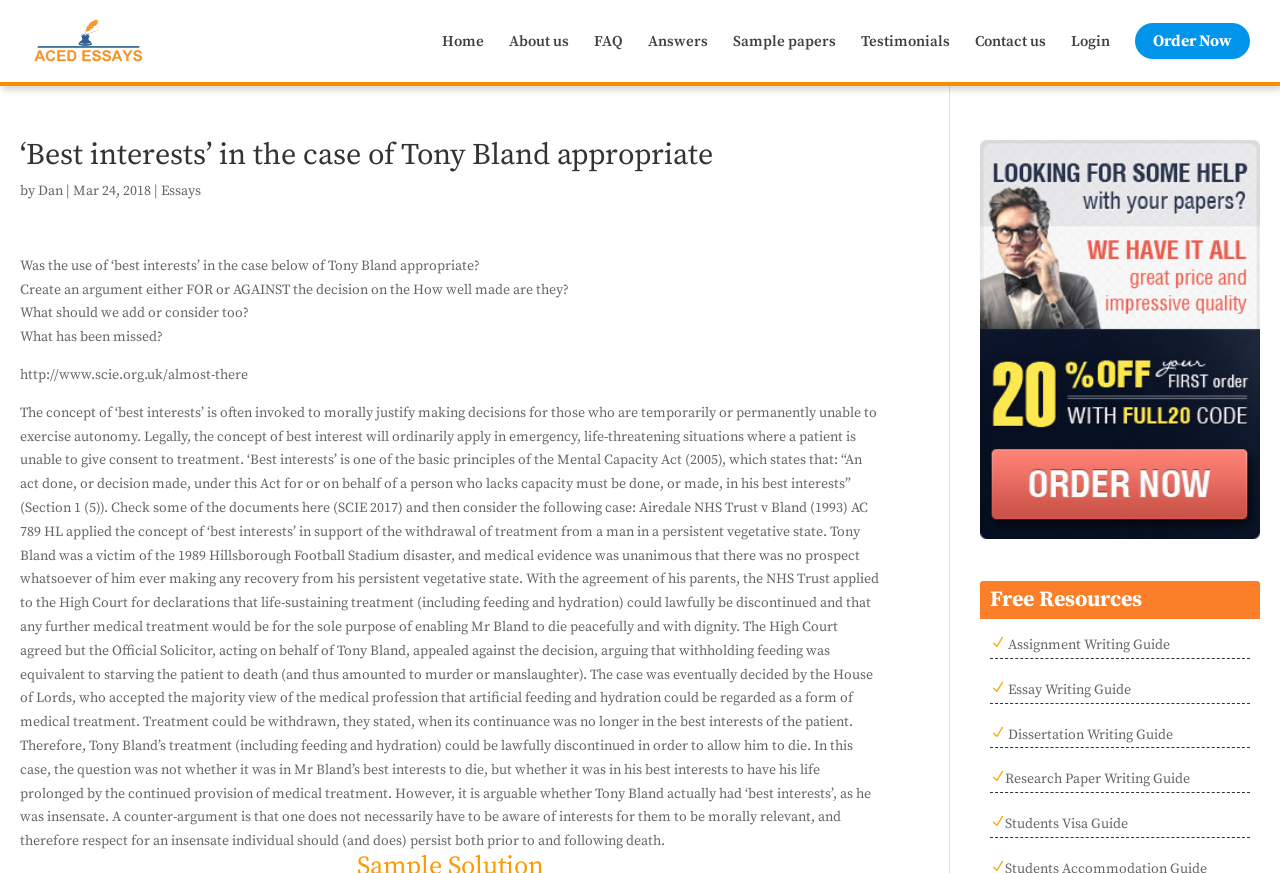Using the description "Research Paper Writing Guide", predict the bounding box of the relevant HTML element.

[0.785, 0.882, 0.93, 0.903]